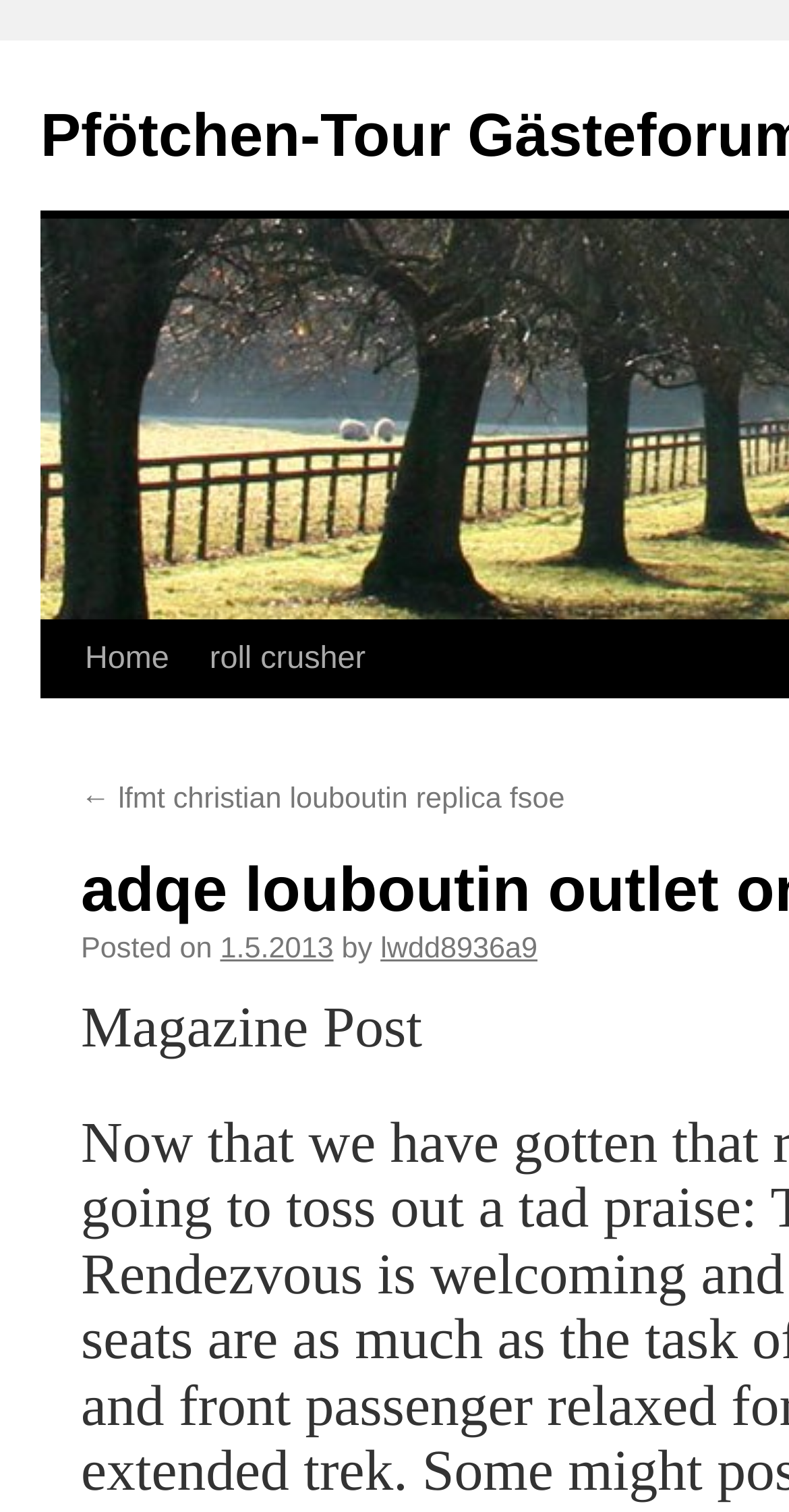Respond with a single word or phrase:
Who is the author of the post?

lwdd8936a9